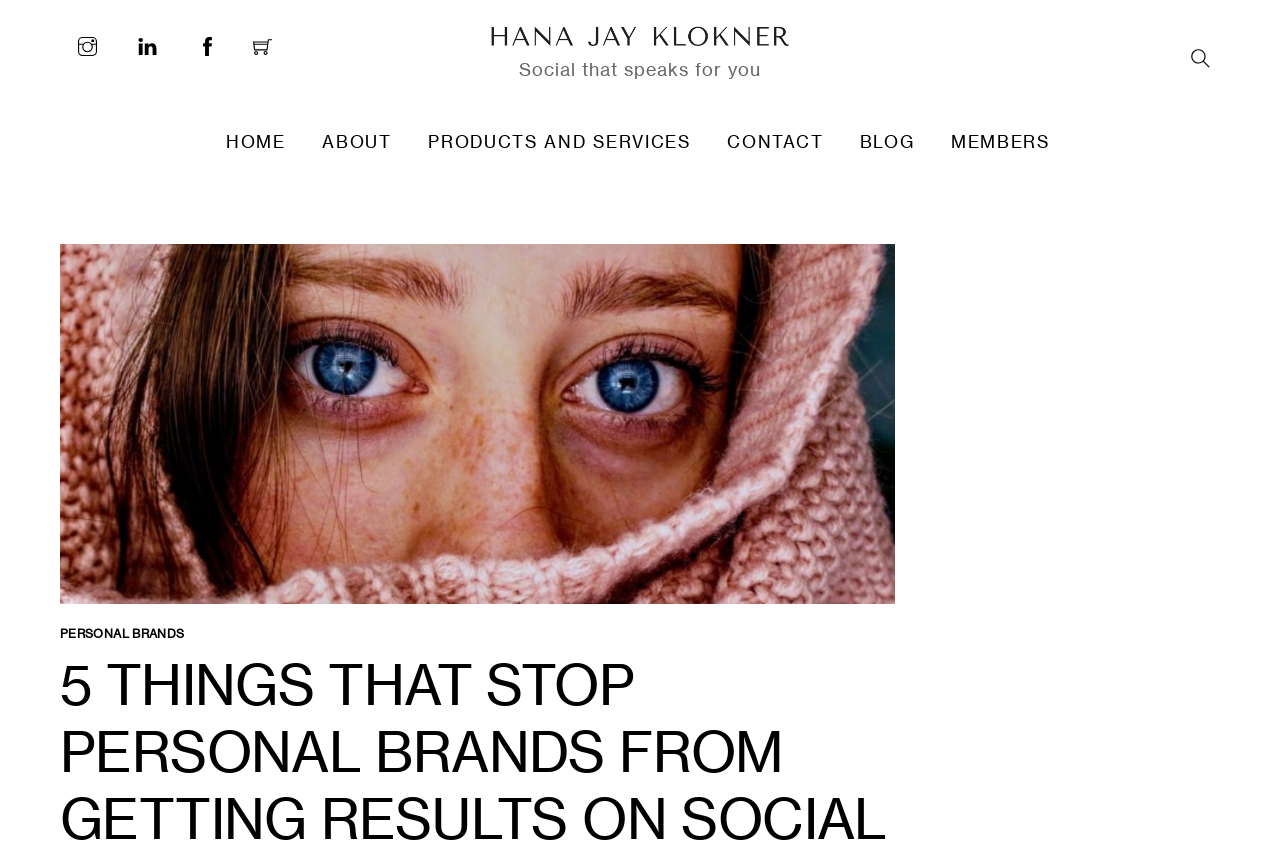What is the author's name?
Answer the question with as much detail as you can, using the image as a reference.

The author's name is mentioned in the link element with the text 'Hana Jay Klokner' and also has an associated image with the same name.